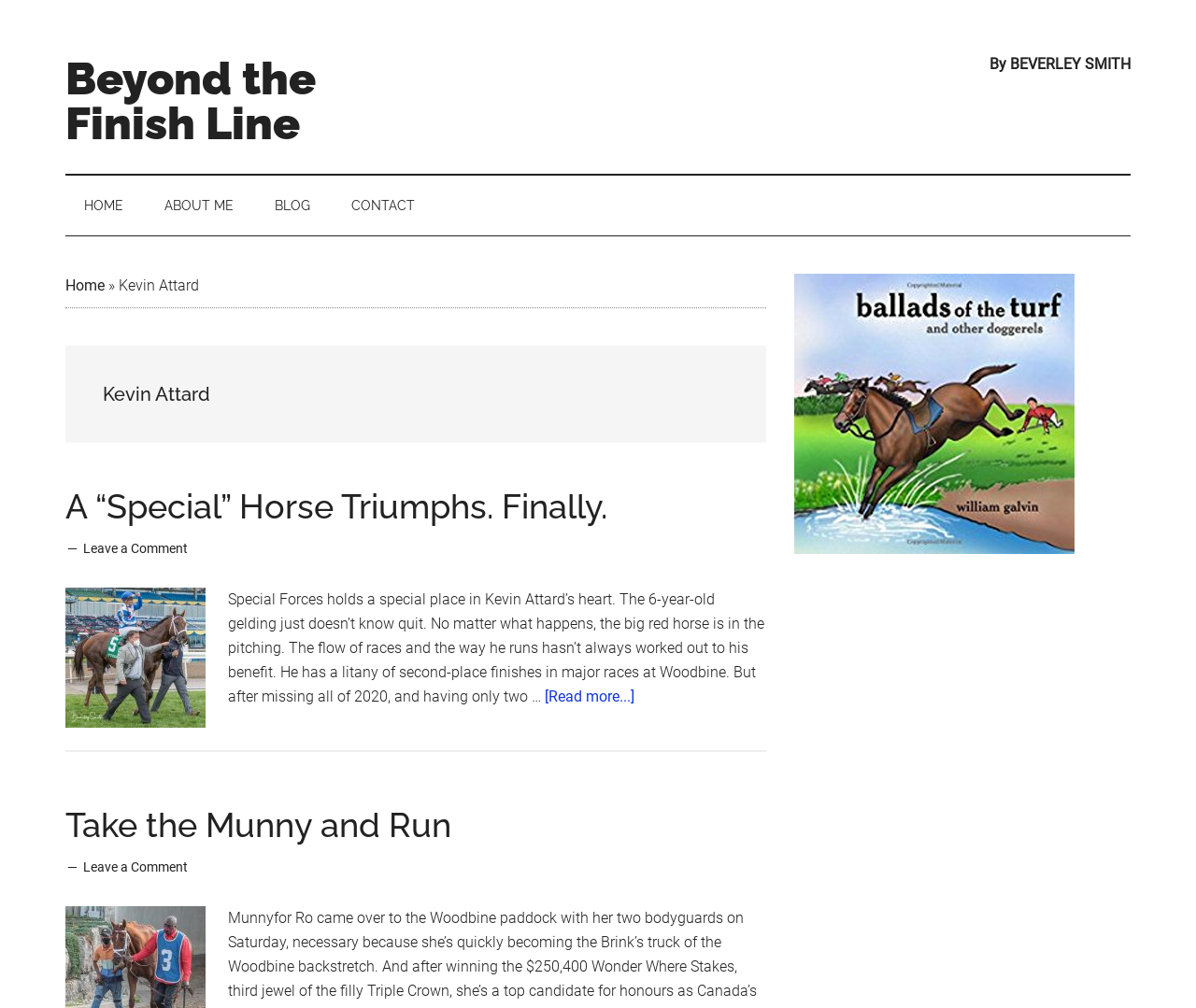Provide a one-word or short-phrase response to the question:
What is the name of the person whose archives are being featured on the webpage?

Kevin Attard